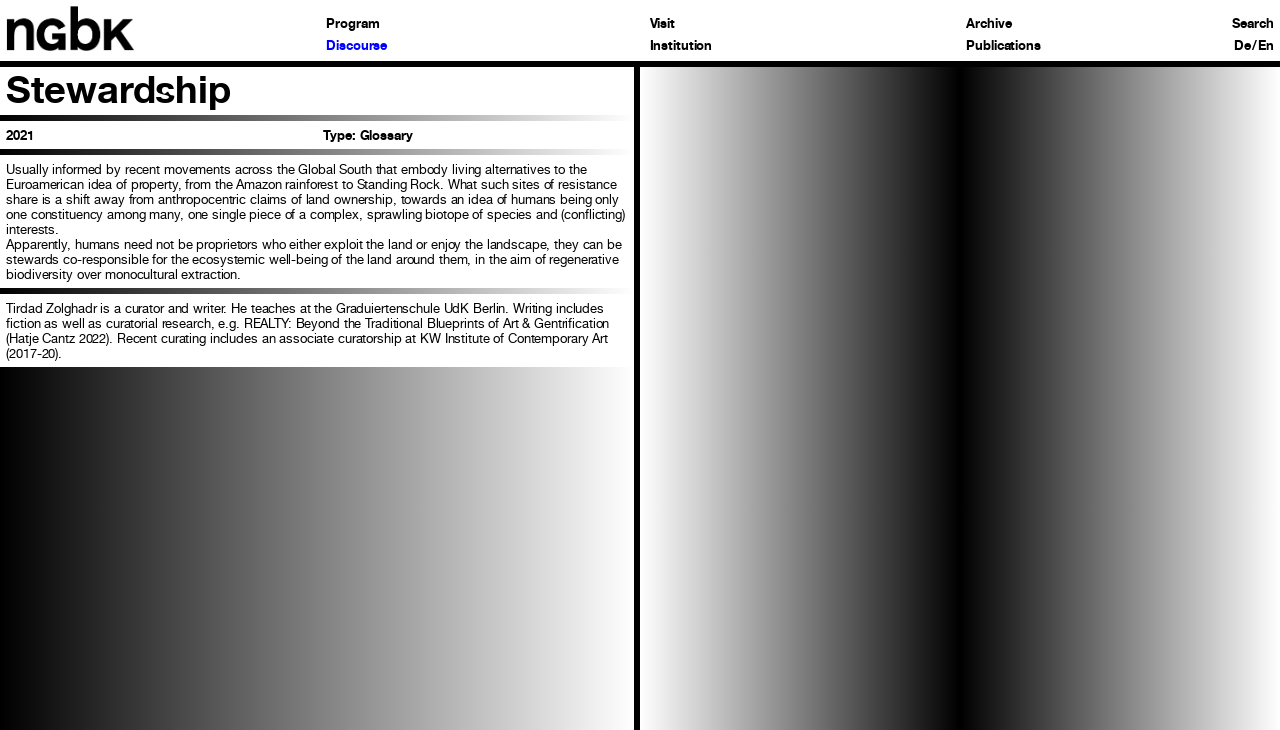Respond to the question below with a single word or phrase: What is the type mentioned in the text?

Glossary